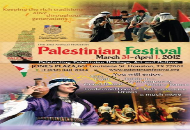Break down the image and provide a full description, noting any significant aspects.

This vibrant promotional poster highlights the "Palestinian Festival," scheduled to take place from March 31 to April 1, 2012. The design features a dynamic assortment of cultural imagery, including traditional dancers and musicians, symbolizing the richness of Palestinian heritage. The backdrop incorporates maps and motifs that echo the theme of cultural pride and resistance. The text prominently displays the festival title in bold colors, inviting attendees to immerse themselves in a celebration filled with music, dance, food, and various cultural activities. Attendees can expect a lively atmosphere accompanied by authentic performances and workshops, creating an engaging experience that fosters community and cultural understanding.